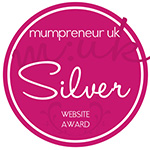What is the level of the award?
Please respond to the question with a detailed and informative answer.

The caption explicitly states that the award is the 'Silver Website Award', which indicates that the level of the award is silver, likely indicating a high level of achievement.